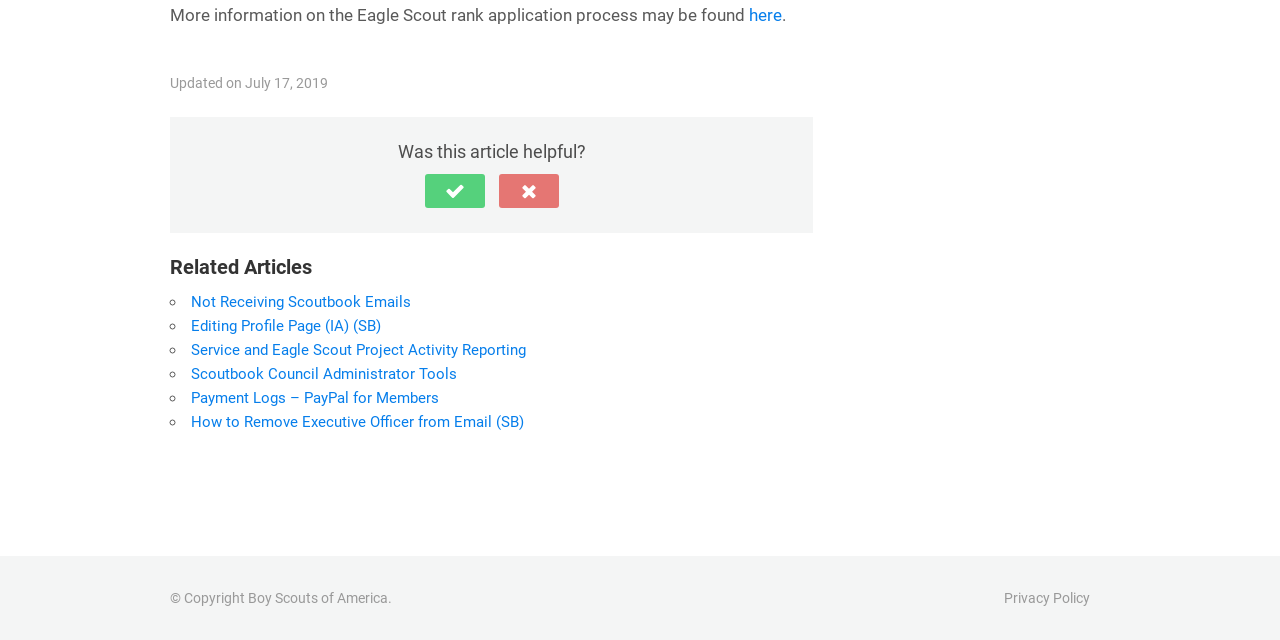Identify the bounding box for the UI element described as: "Editing Profile Page (IA) (SB)". Ensure the coordinates are four float numbers between 0 and 1, formatted as [left, top, right, bottom].

[0.149, 0.496, 0.298, 0.524]